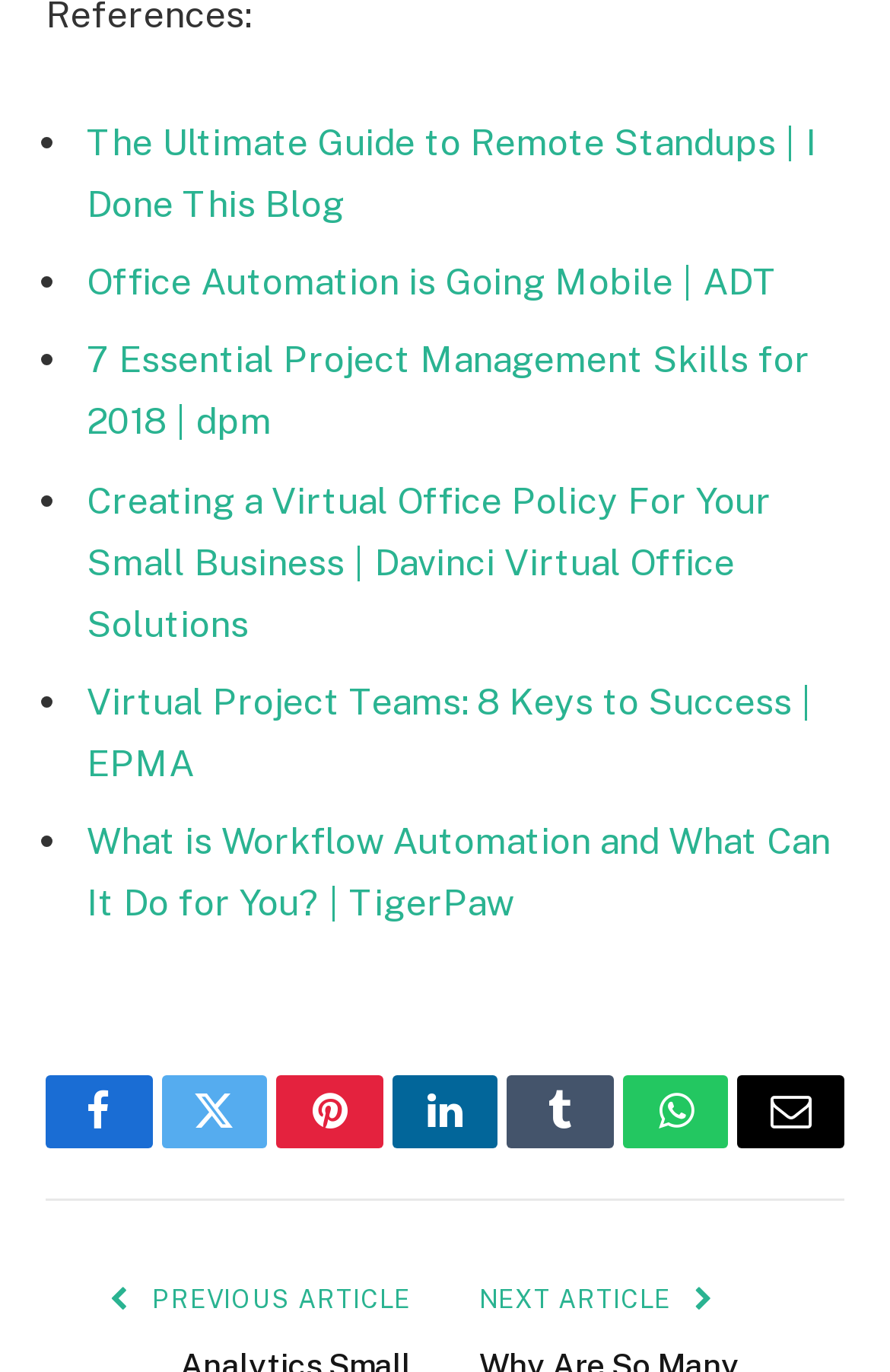How many links are in the list?
Examine the screenshot and reply with a single word or phrase.

5